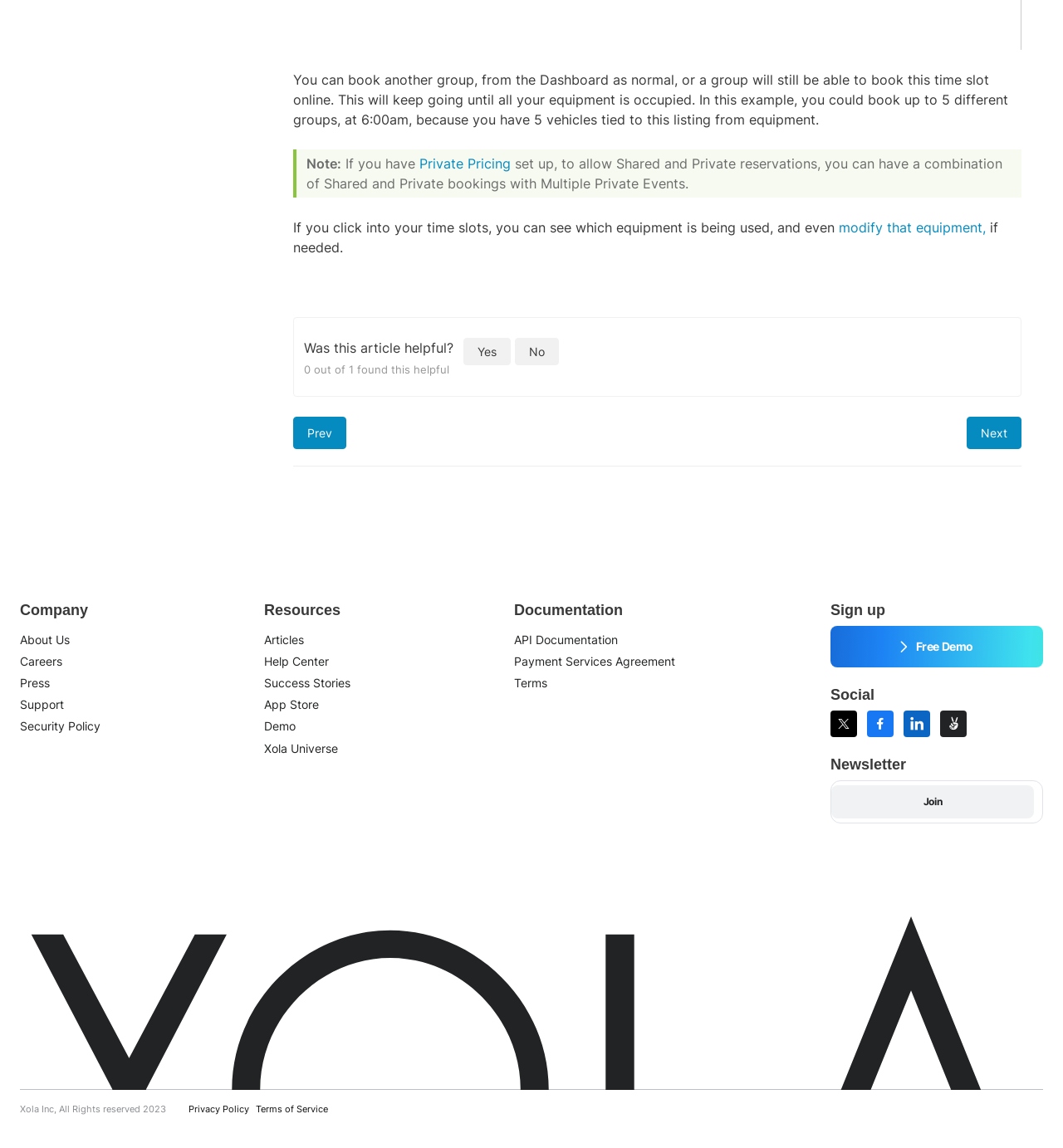Please identify the bounding box coordinates of the clickable region that I should interact with to perform the following instruction: "Go to the previous page". The coordinates should be expressed as four float numbers between 0 and 1, i.e., [left, top, right, bottom].

[0.275, 0.363, 0.325, 0.391]